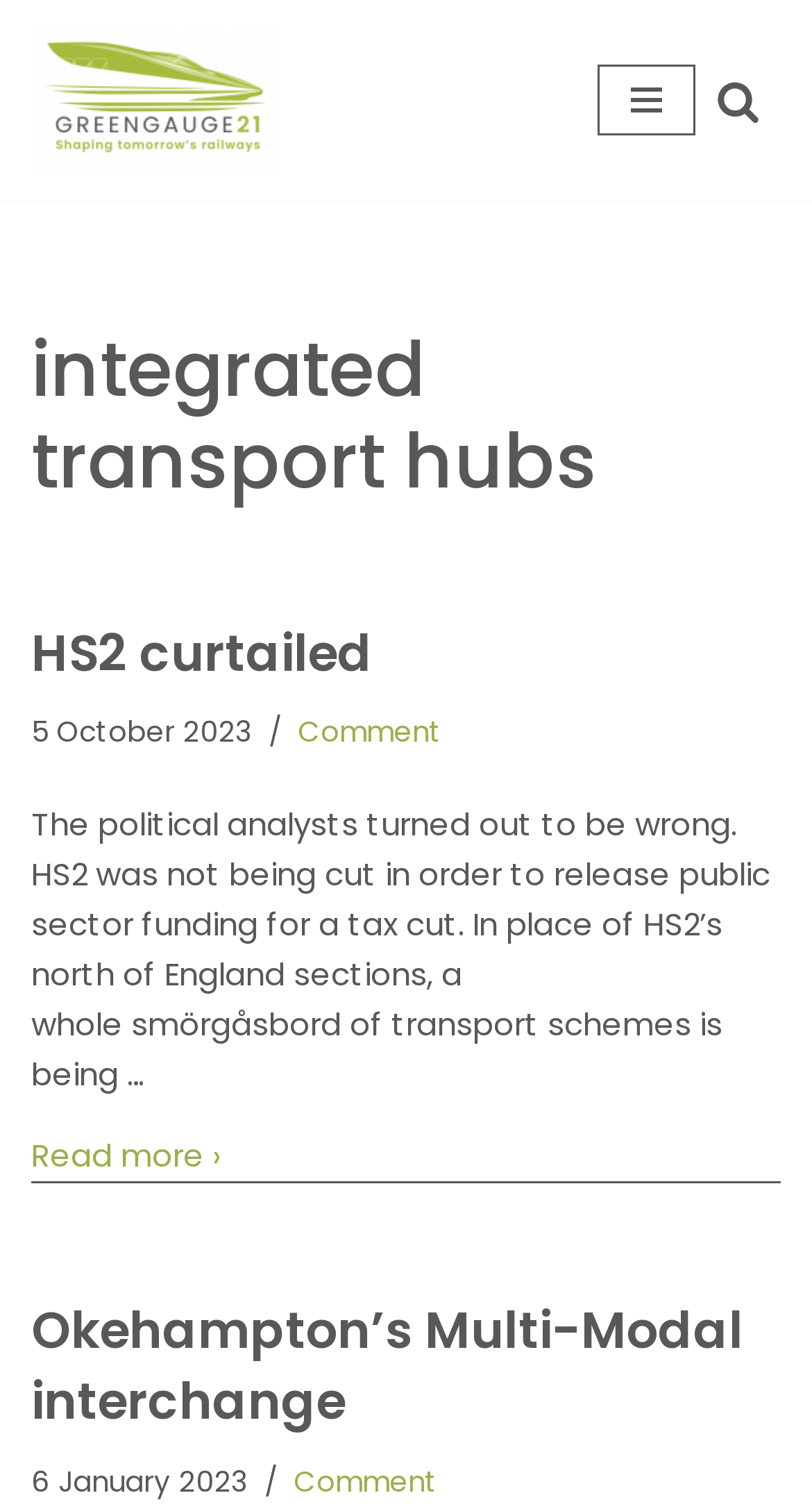What is the purpose of the 'Search' link?
Based on the visual content, answer with a single word or a brief phrase.

To search the website